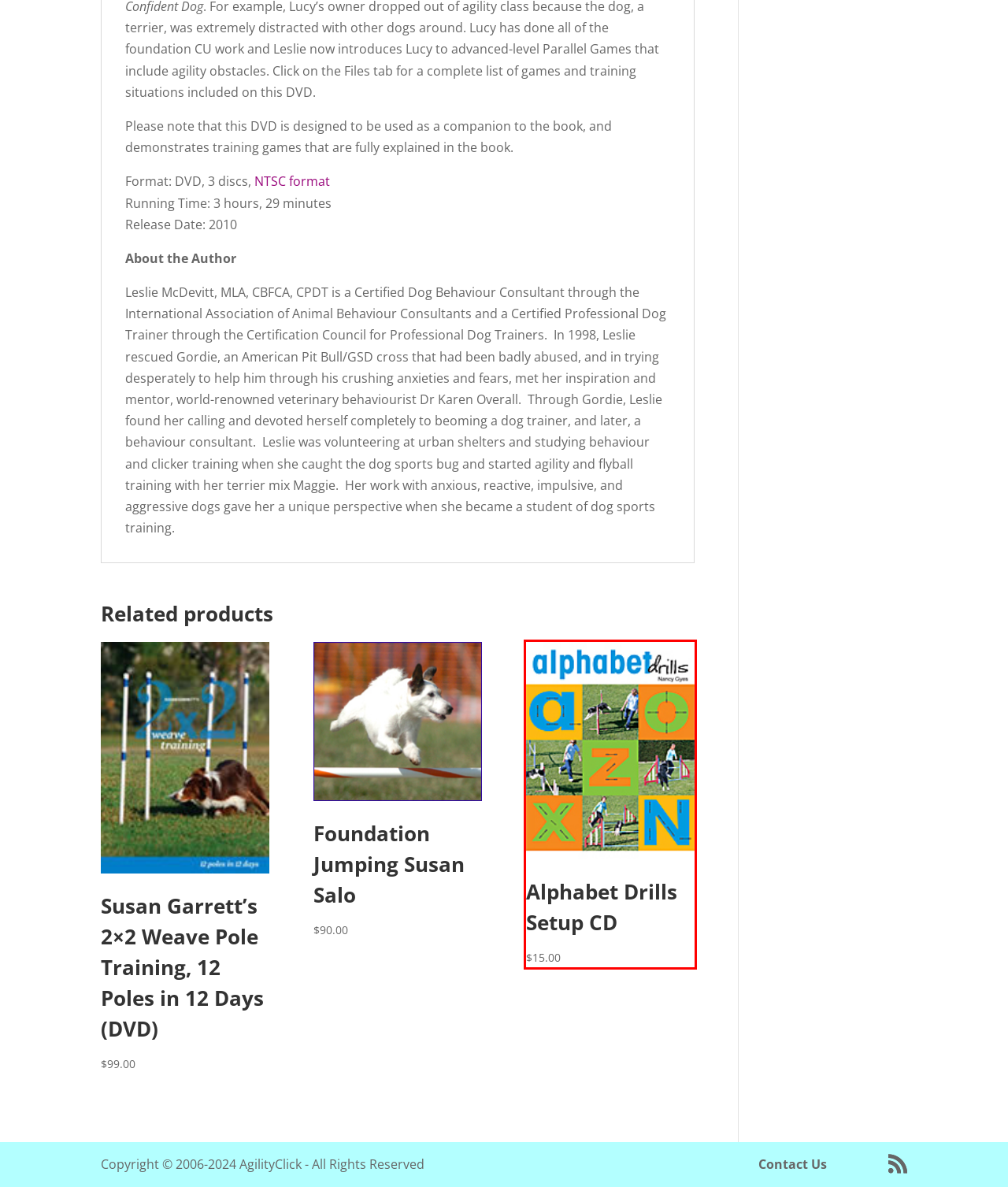View the screenshot of the webpage containing a red bounding box around a UI element. Select the most fitting webpage description for the new page shown after the element in the red bounding box is clicked. Here are the candidates:
A. AgilityClick | Dedicated to educating and helping the Dog Agility Enthusiast.
B. Shop | AgilityClick
C. Contact | AgilityClick
D. Foundation Jumping Susan Salo | AgilityClick
E. Seminars | AgilityClick
F. Alphabet Drills Setup CD | AgilityClick
G. About Us | AgilityClick
H. Susan Garrett’s 2×2 Weave Pole Training, 12 Poles in 12 Days (DVD) | AgilityClick

F